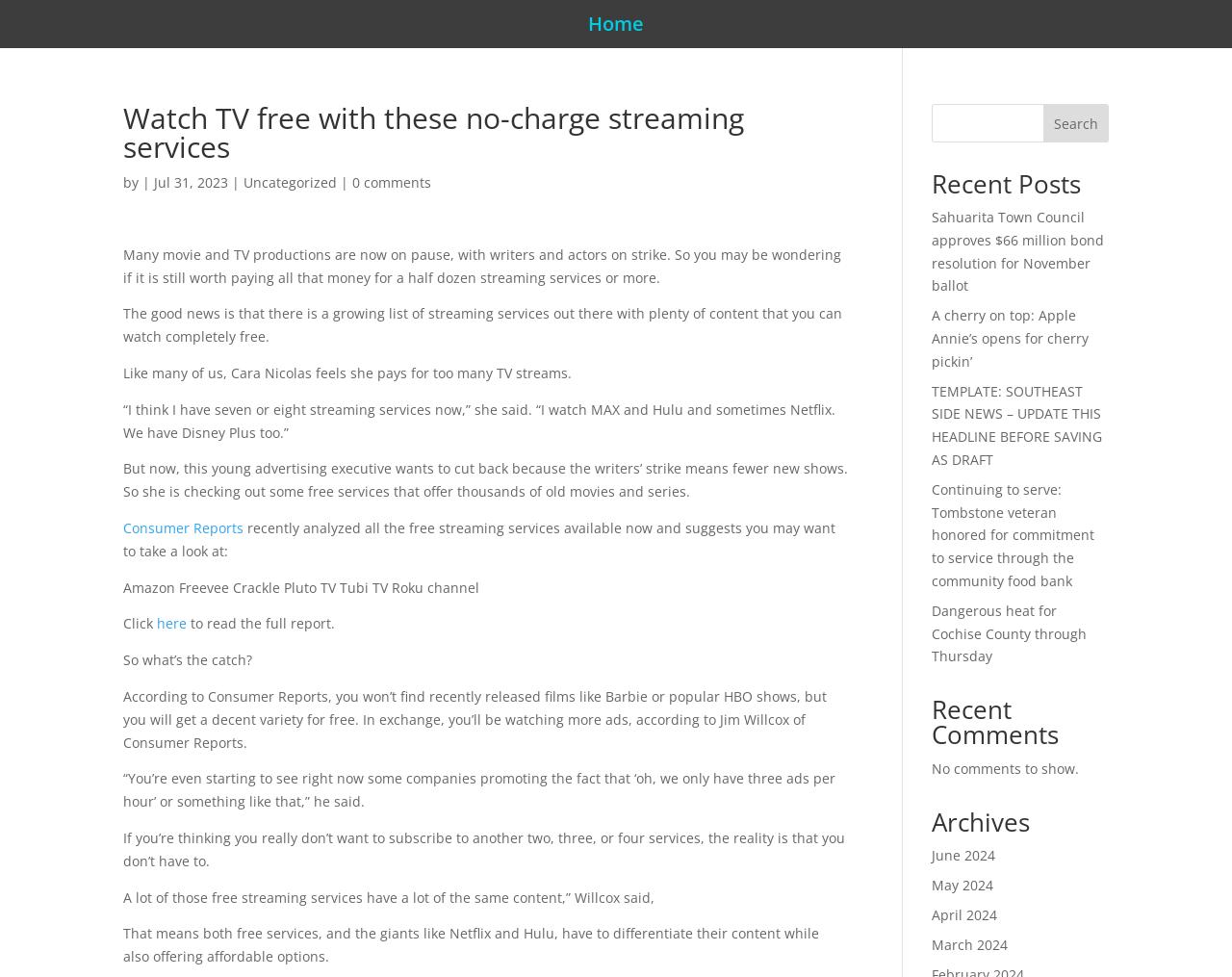Respond to the following question using a concise word or phrase: 
What is the main topic of this webpage?

Free streaming services